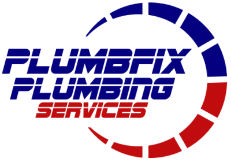Please give a succinct answer to the question in one word or phrase:
What colors are used in the logo?

Blue and red